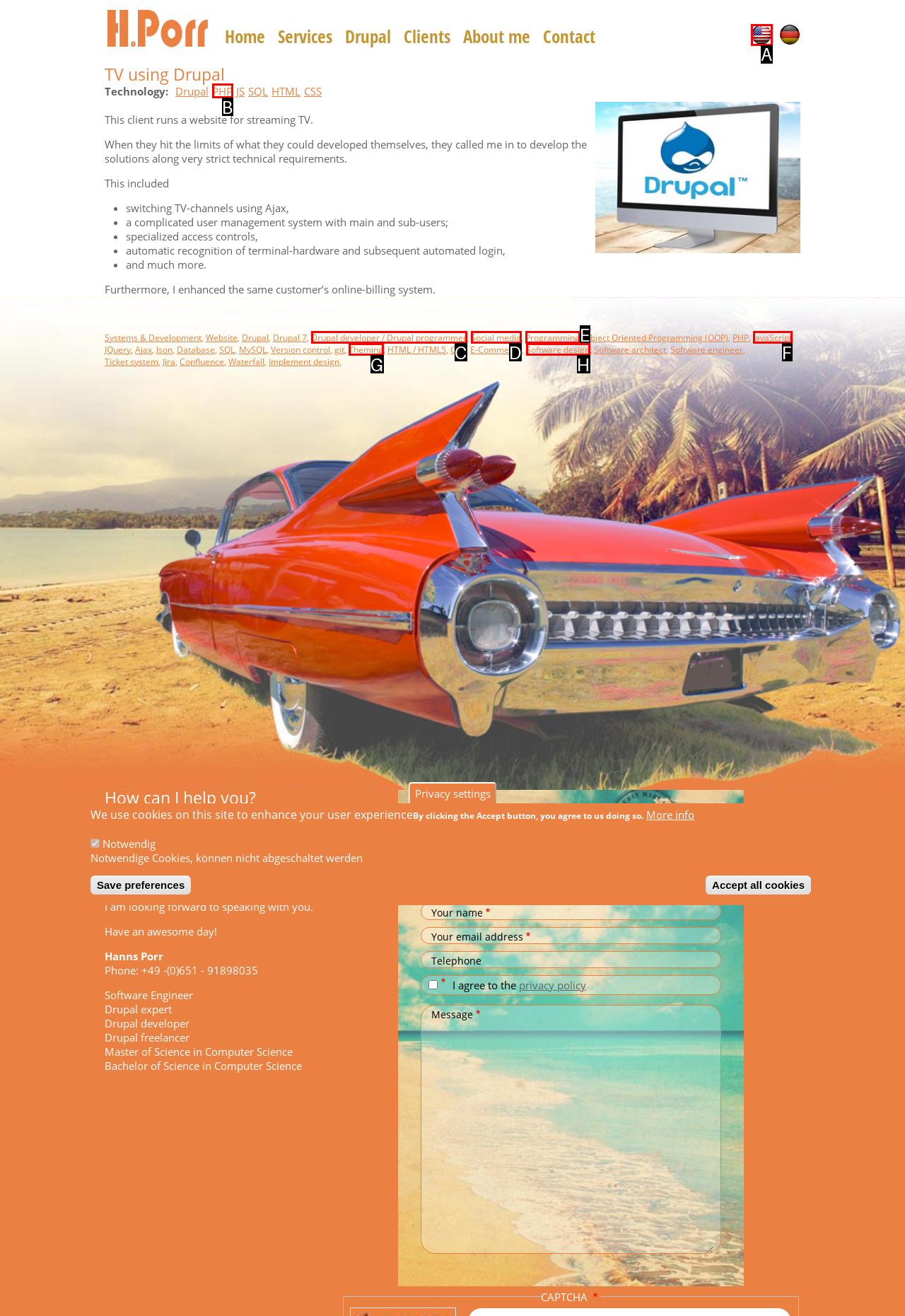Please select the letter of the HTML element that fits the description: Drupal developer / Drupal programmer. Answer with the option's letter directly.

C